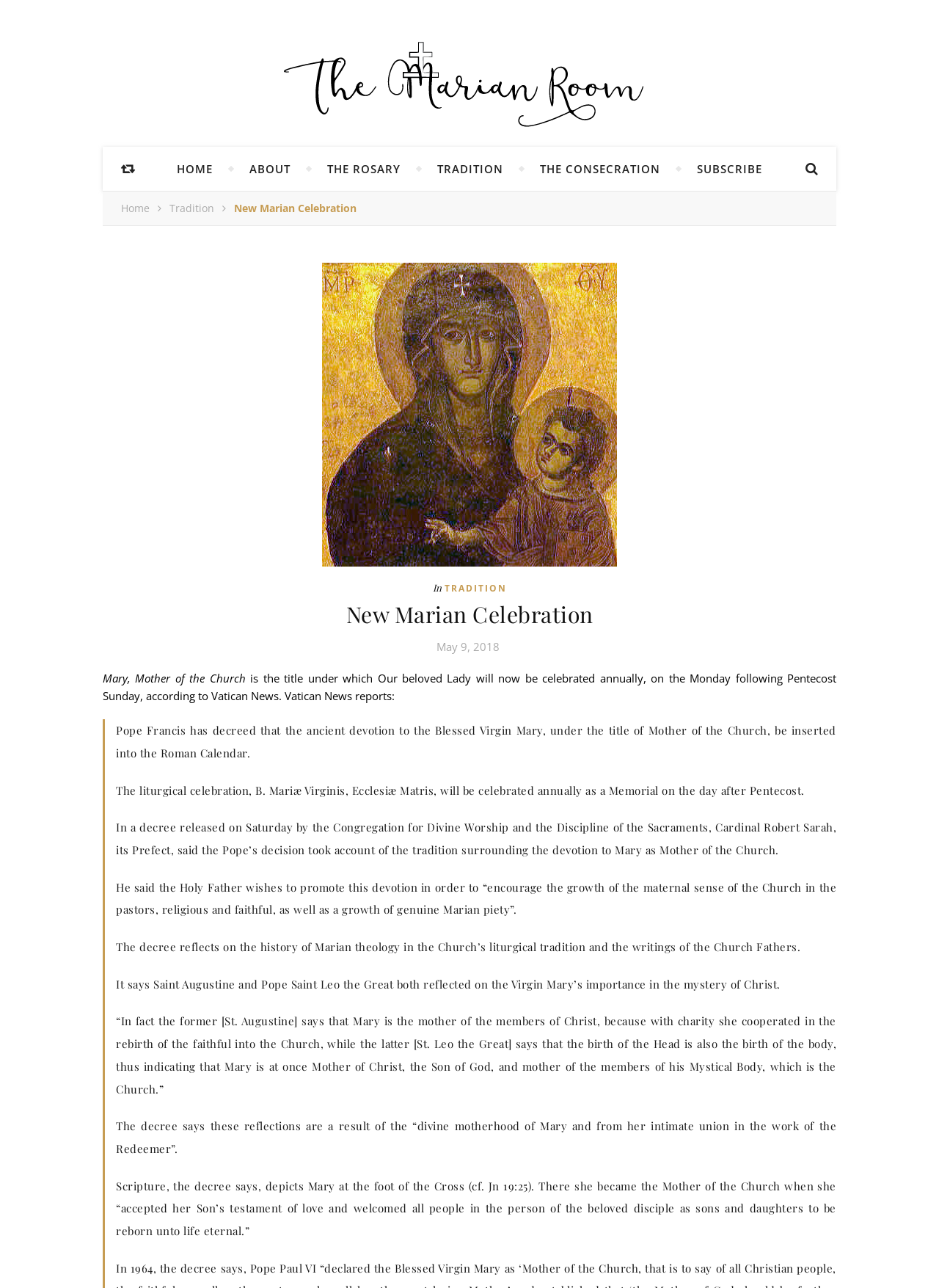Find the coordinates for the bounding box of the element with this description: "Tradition".

[0.473, 0.452, 0.539, 0.462]